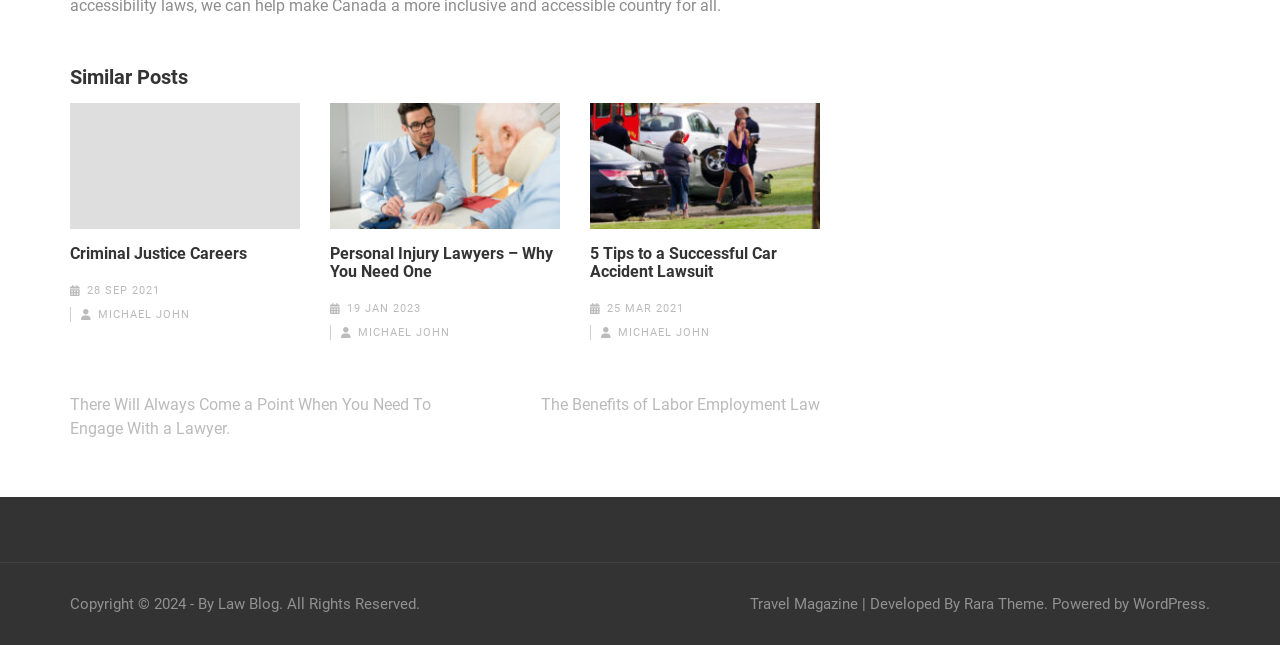Locate the bounding box of the UI element defined by this description: "parent_node: Criminal Justice Careers". The coordinates should be given as four float numbers between 0 and 1, formatted as [left, top, right, bottom].

[0.055, 0.16, 0.234, 0.356]